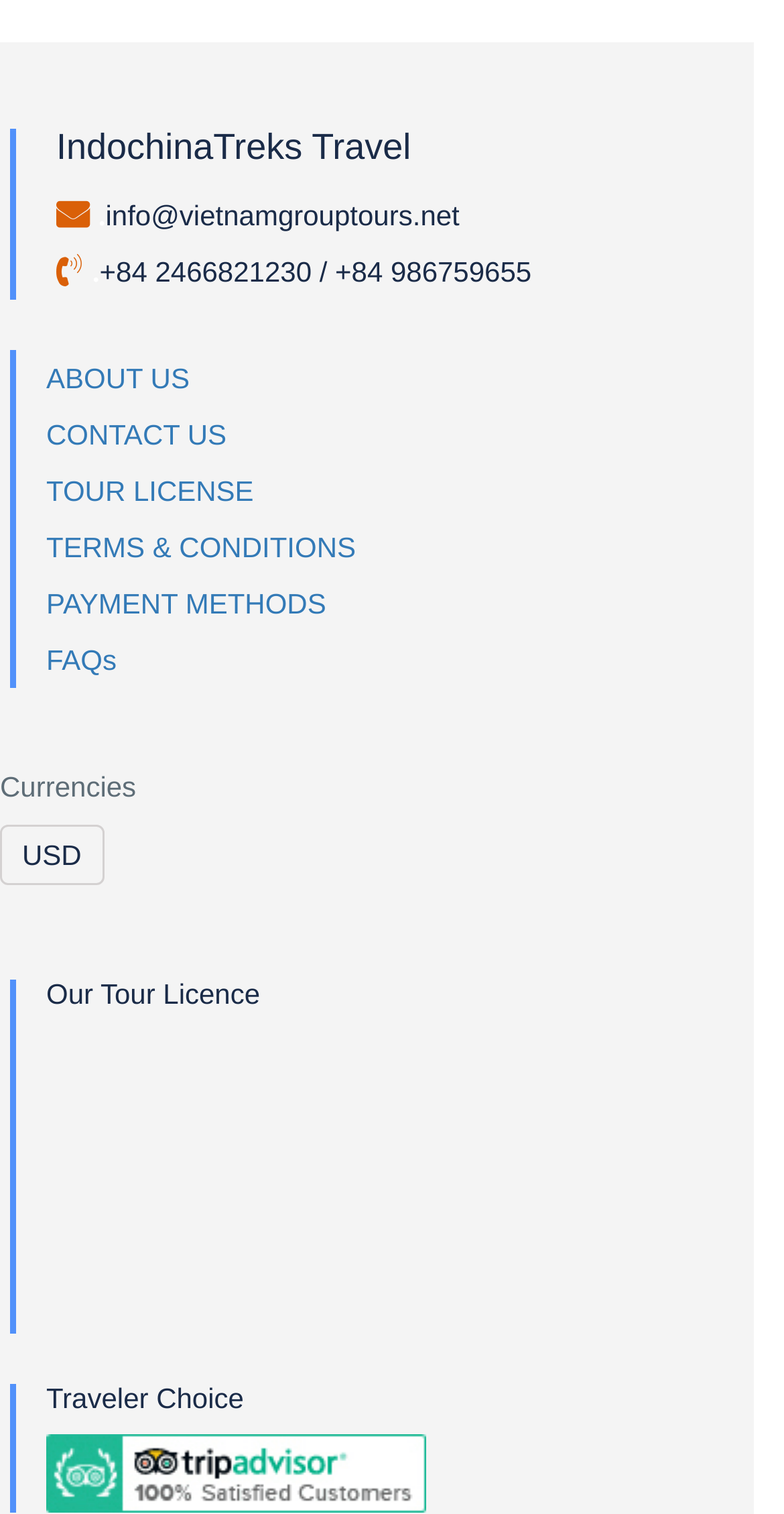What is the rating platform mentioned?
Based on the screenshot, answer the question with a single word or phrase.

Tripadvisor